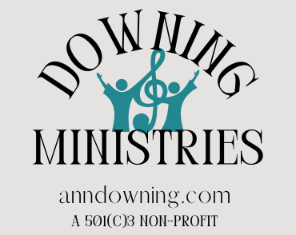With reference to the image, please provide a detailed answer to the following question: What is the website URL of Downing Ministries?

According to the caption, the website URL 'anndowning.com' is displayed at the bottom of the logo, indicating the online presence where more information about the ministry can be found.